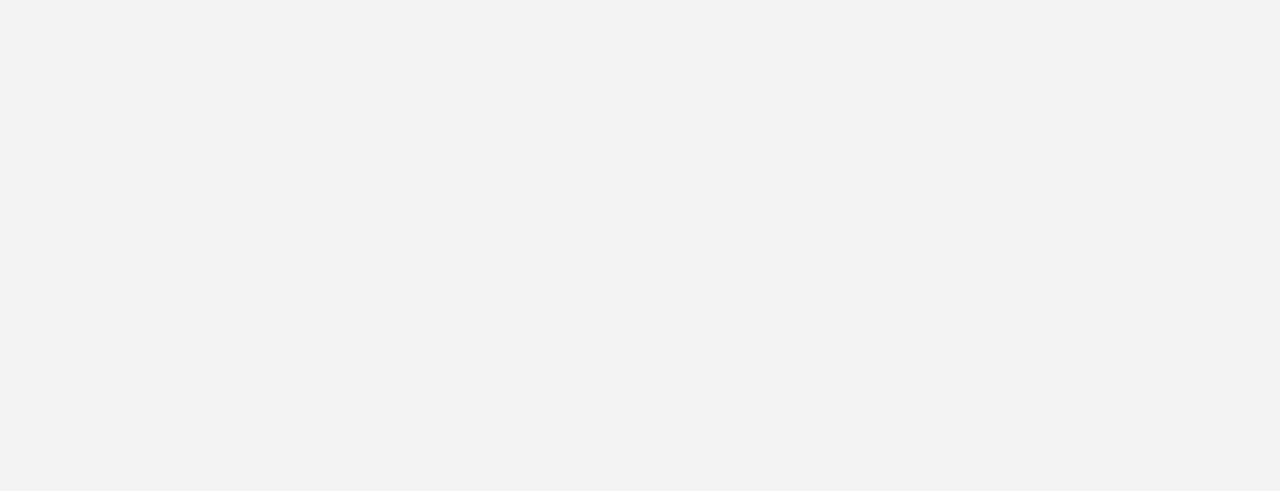Identify the bounding box coordinates of the area that should be clicked in order to complete the given instruction: "Contact Western Sporting". The bounding box coordinates should be four float numbers between 0 and 1, i.e., [left, top, right, bottom].

[0.388, 0.657, 0.485, 0.695]